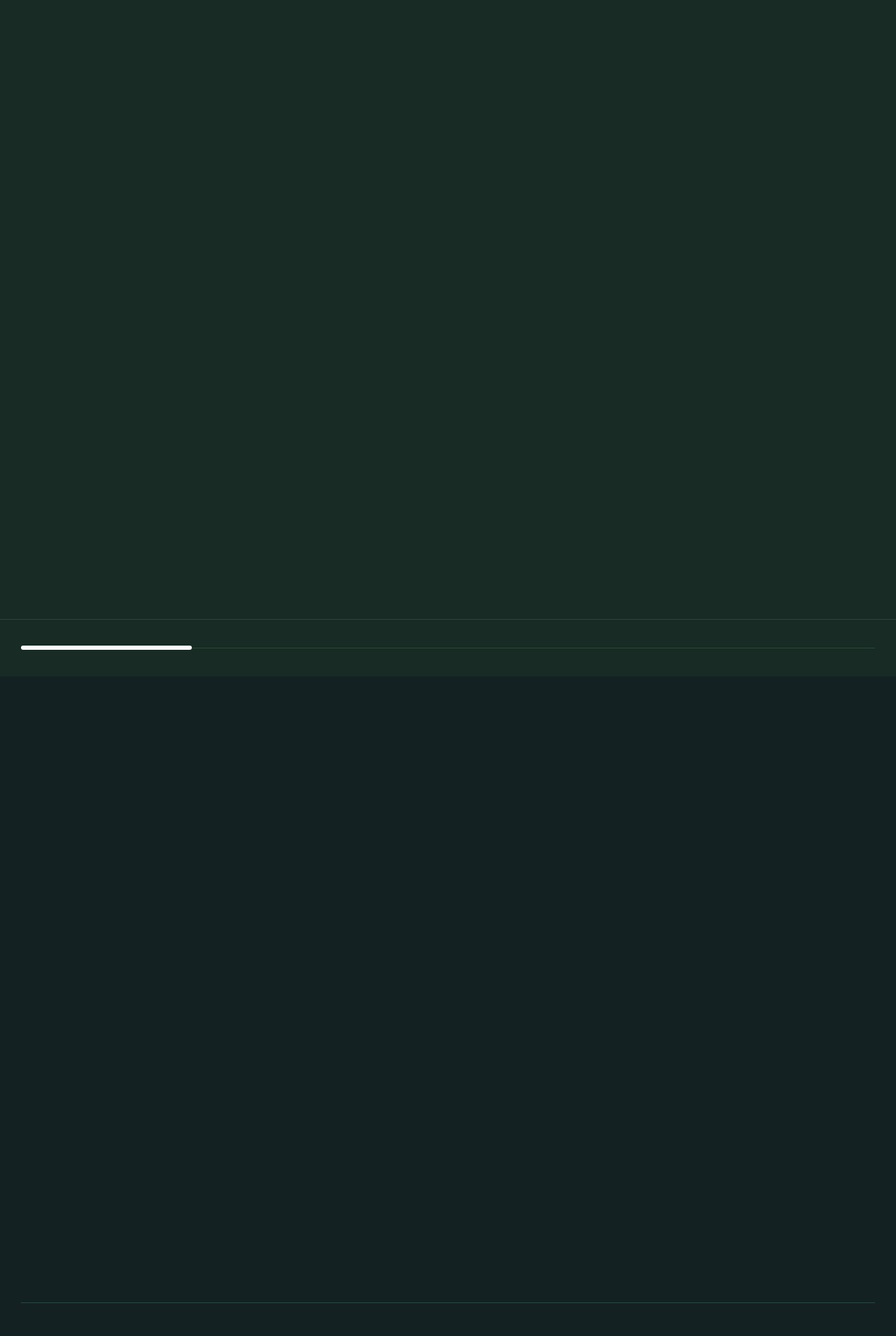Identify the bounding box coordinates of the specific part of the webpage to click to complete this instruction: "Click on the 'NEXT PROJECT' link".

[0.797, 0.241, 1.0, 0.292]